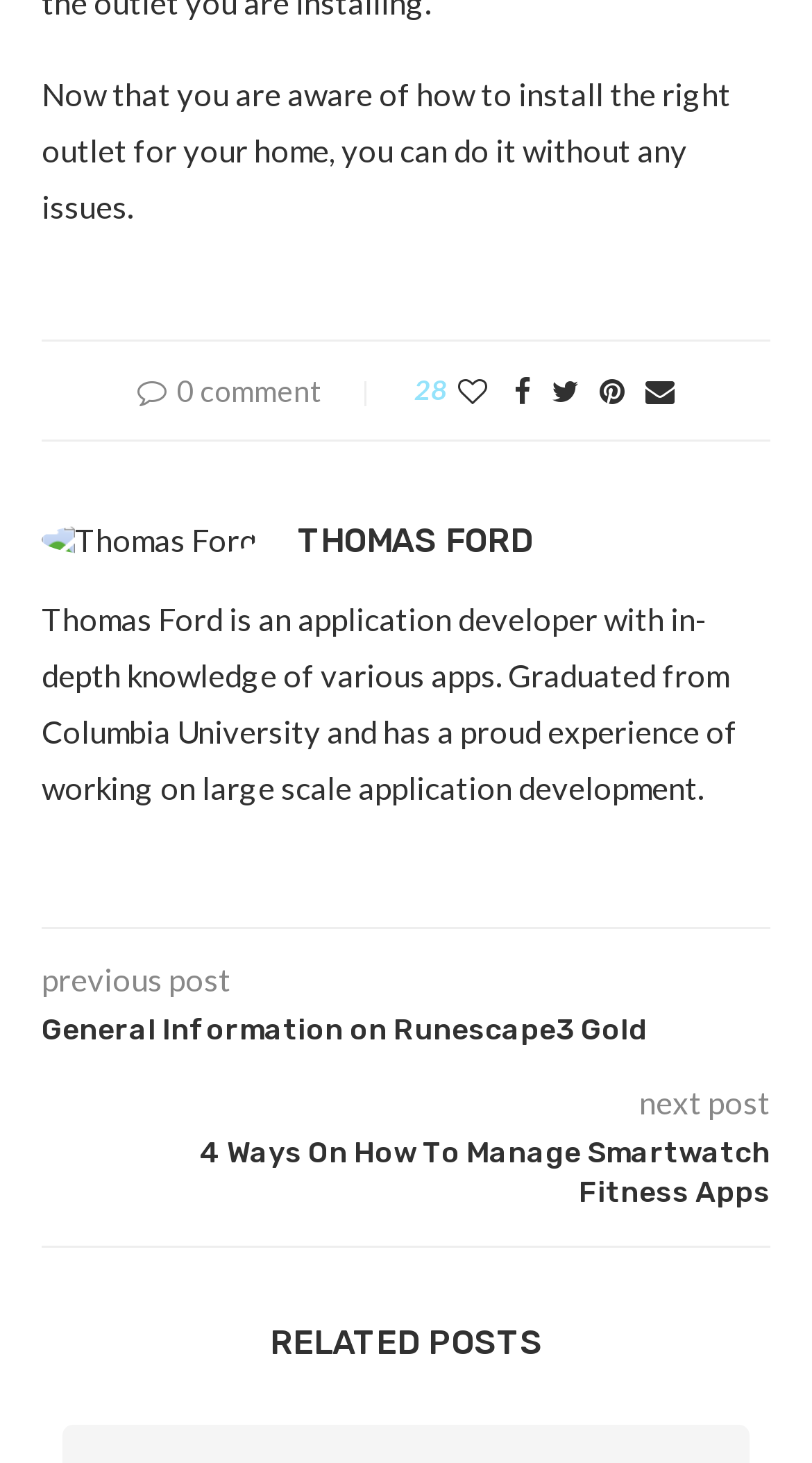Please give a concise answer to this question using a single word or phrase: 
How many comments are there?

0